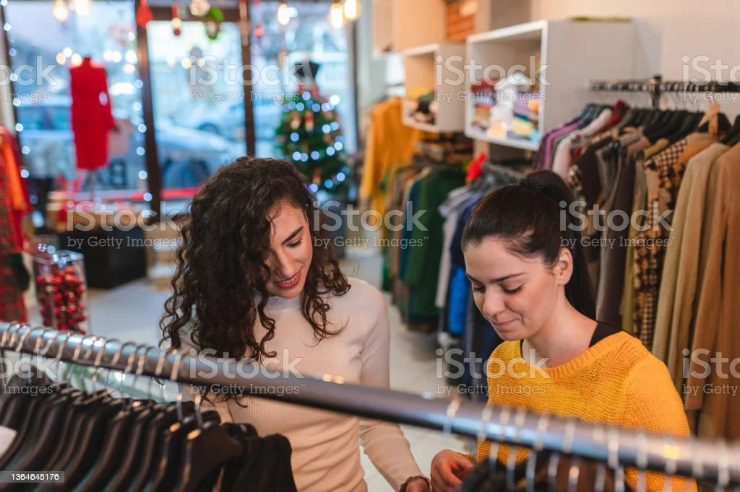How many women are in the scene?
Using the image as a reference, give an elaborate response to the question.

The caption describes the scene as featuring 'two young women' who are engaged in a lively shopping experience, indicating that there are two women present in the image.